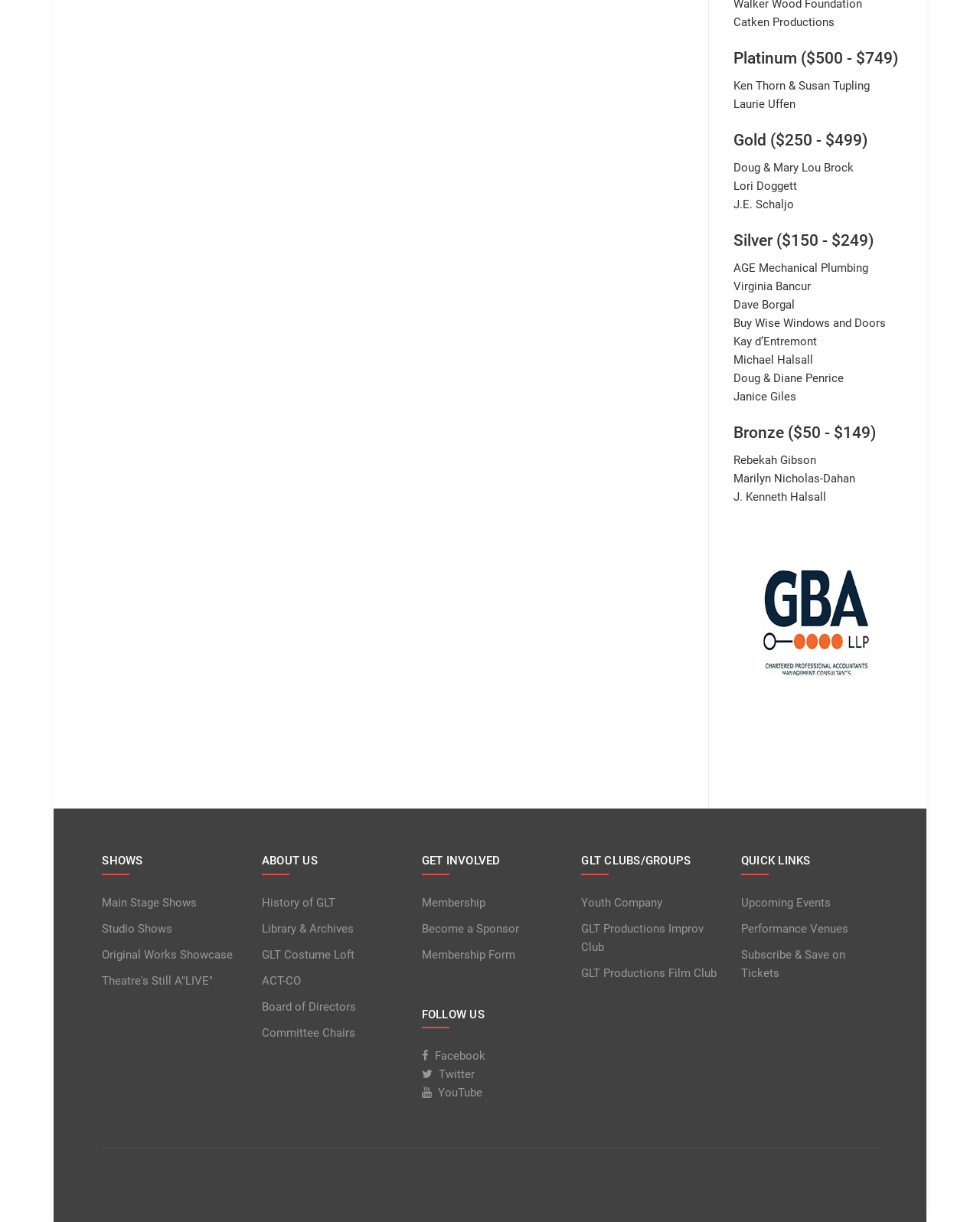Use a single word or phrase to respond to the question:
How many donation levels are listed?

4